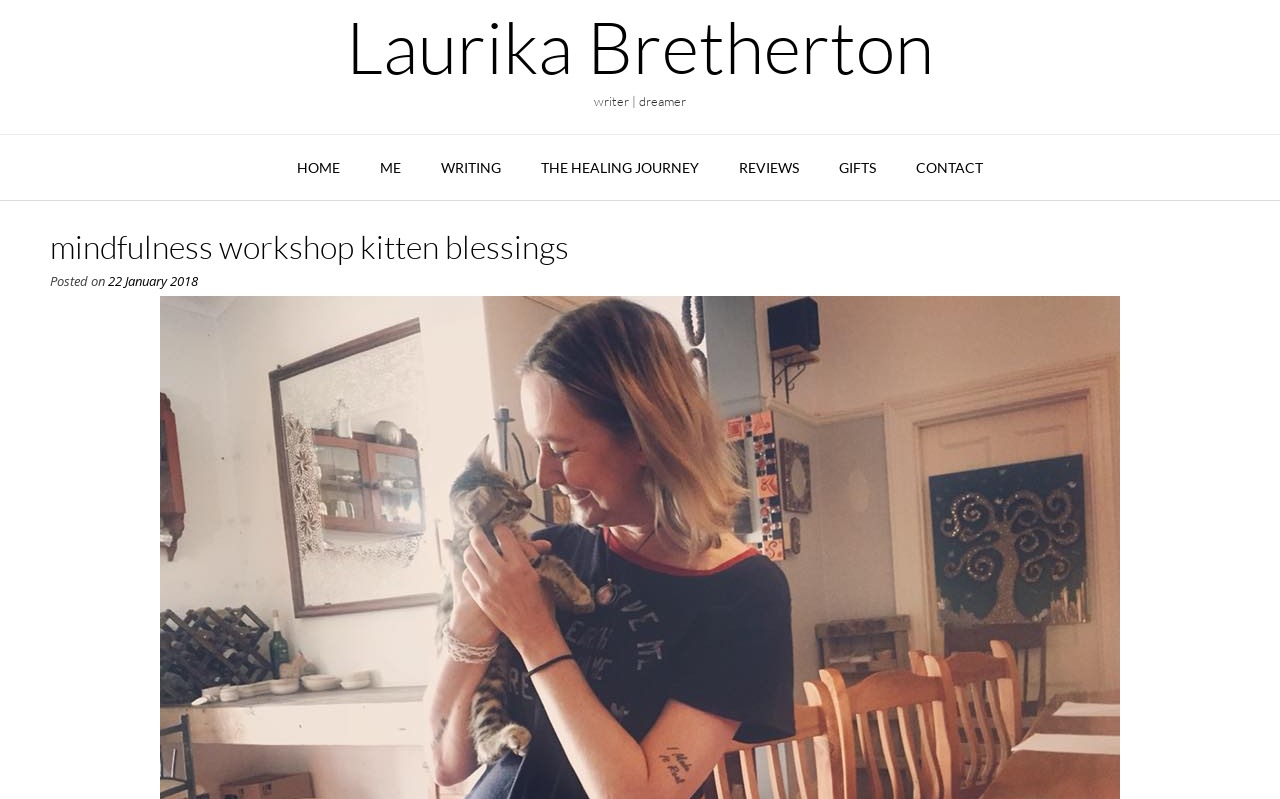Please specify the bounding box coordinates in the format (top-left x, top-left y, bottom-right x, bottom-right y), with all values as floating point numbers between 0 and 1. Identify the bounding box of the UI element described by: Log in

None